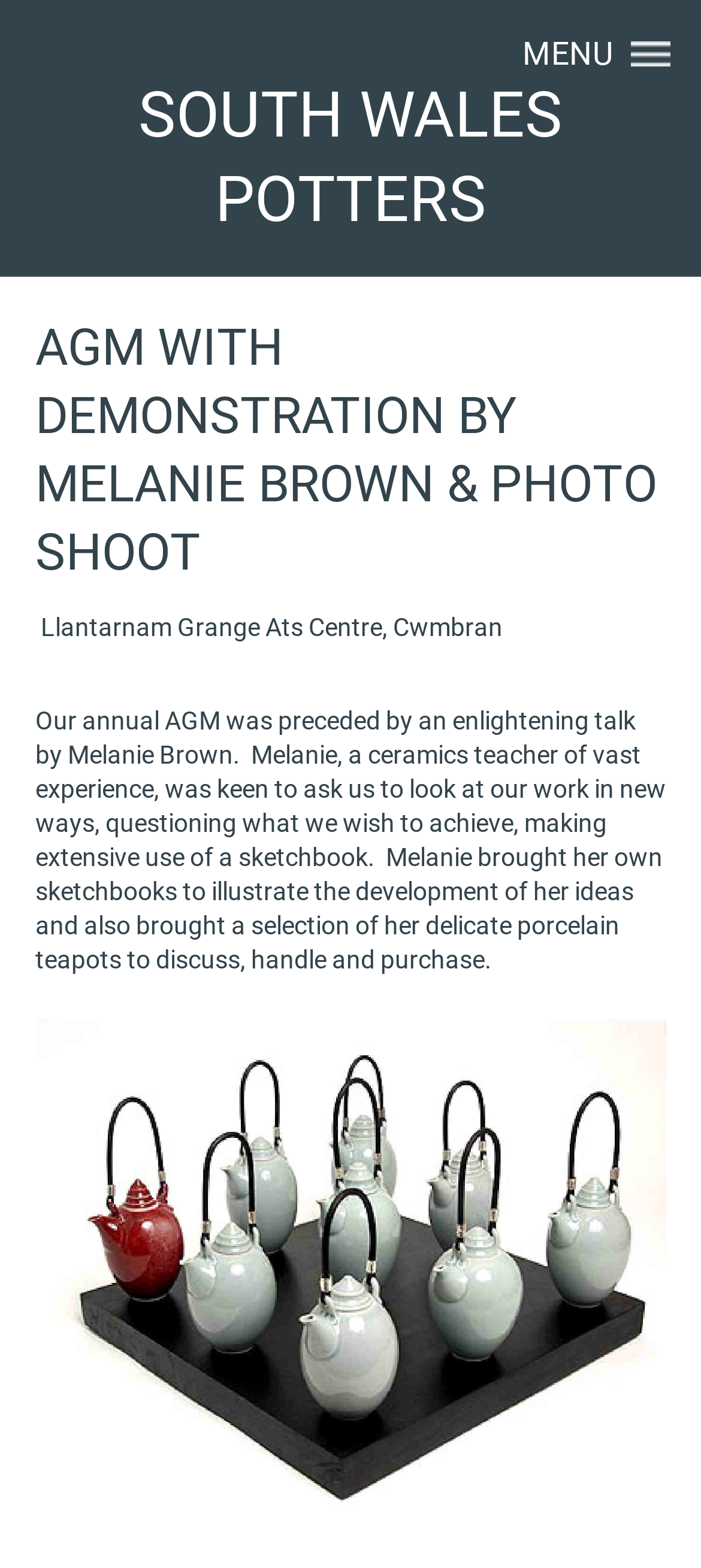Identify and provide the text content of the webpage's primary headline.

SOUTH WALES POTTERS